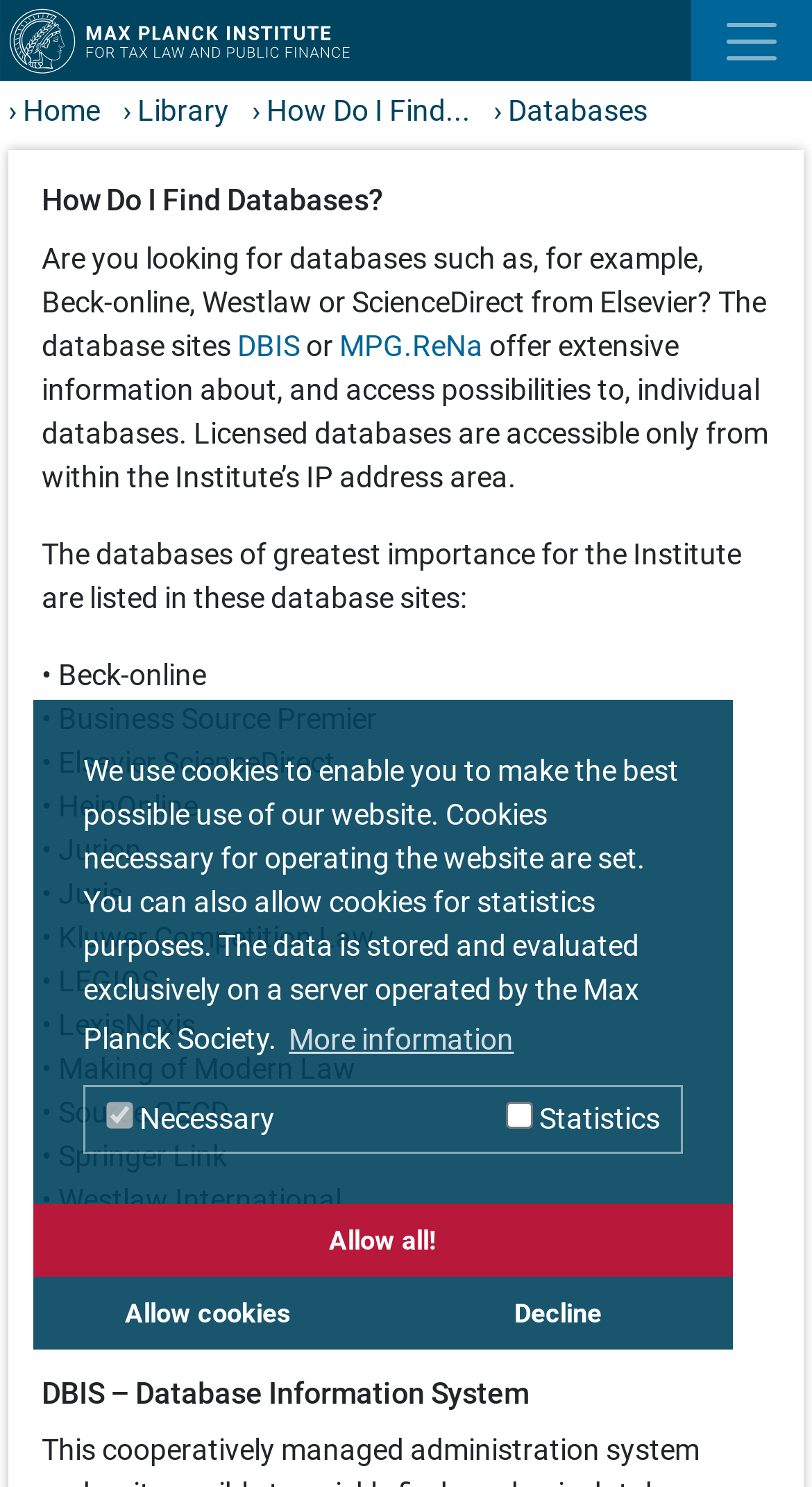Based on the image, provide a detailed and complete answer to the question: 
How many databases are listed?

The number of databases listed can be found by counting the bullet points under the text 'The databases of greatest importance for the Institute are listed in these database sites:'.